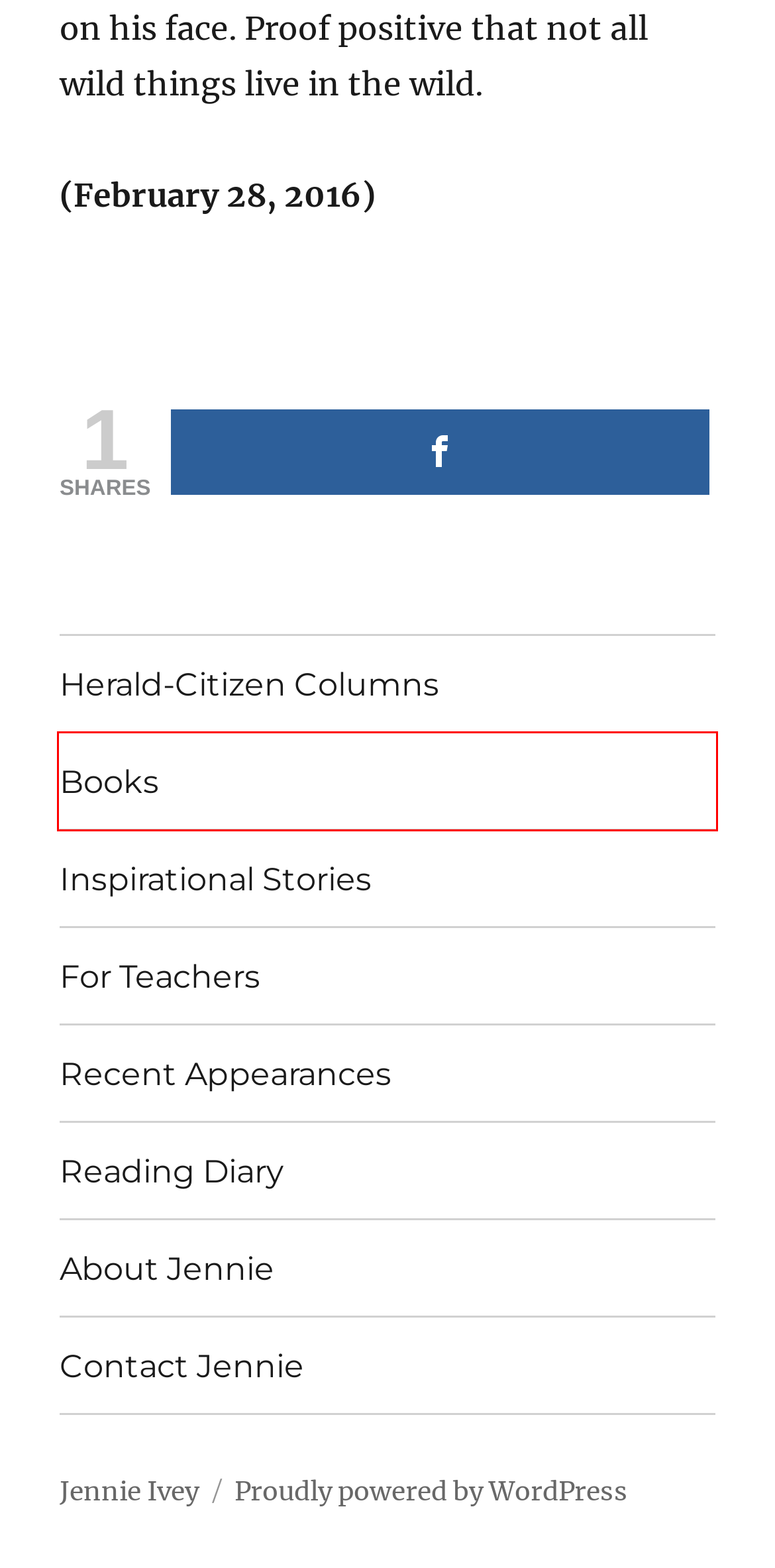Examine the screenshot of a webpage with a red bounding box around a UI element. Your task is to identify the webpage description that best corresponds to the new webpage after clicking the specified element. The given options are:
A. About Jennie | Jennie Ivey
B. For Teachers | Jennie Ivey
C. Inspirational Stories | Jennie Ivey
D. Books | Jennie Ivey
E. Recent Appearances | Jennie Ivey
F. Contact Jennie | Jennie Ivey
G. Reading Diary | Jennie Ivey
H. Blog Tool, Publishing Platform, and CMS – WordPress.org

D